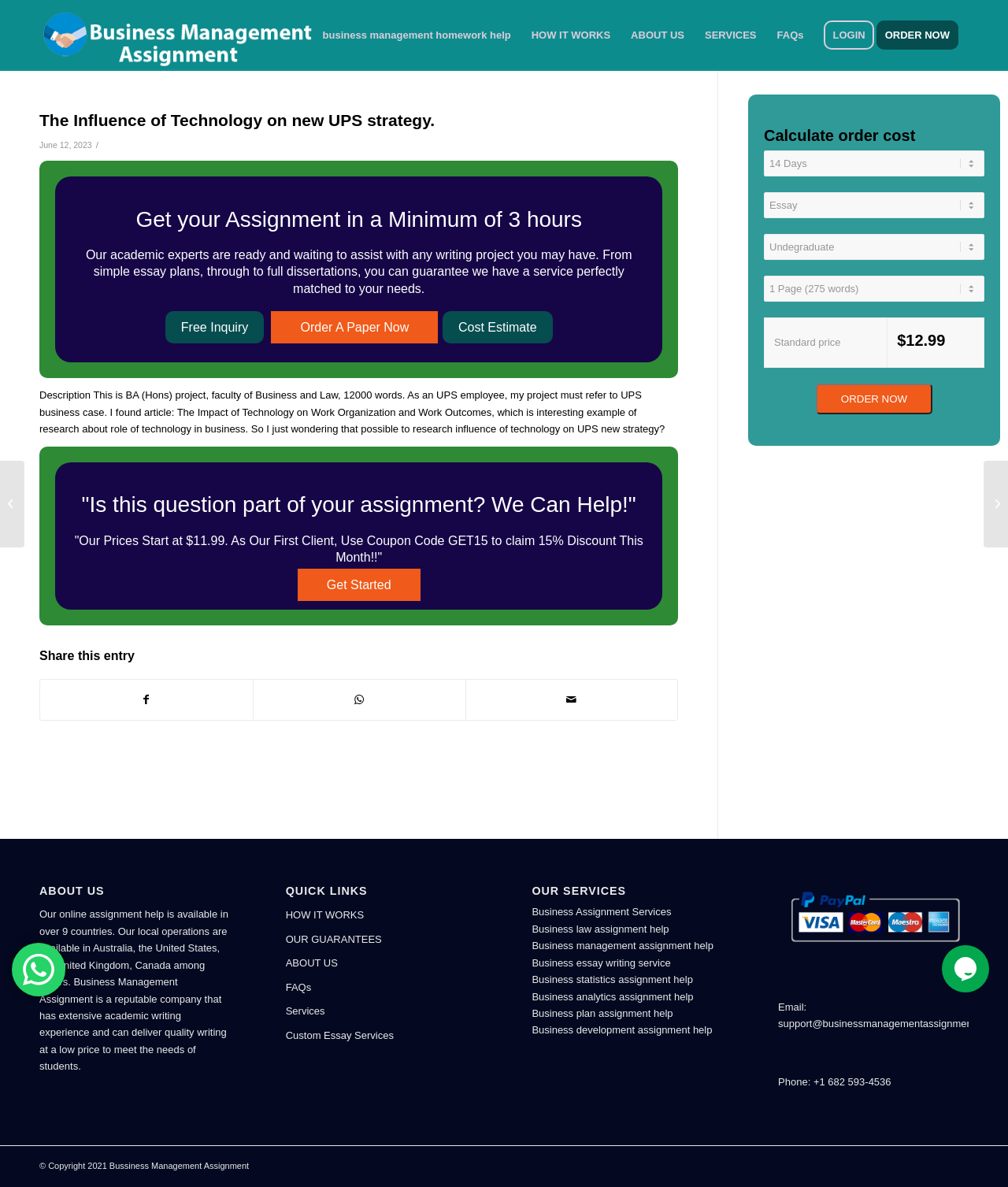Identify the bounding box of the UI element that matches this description: "Order A Paper Now".

[0.269, 0.262, 0.435, 0.289]